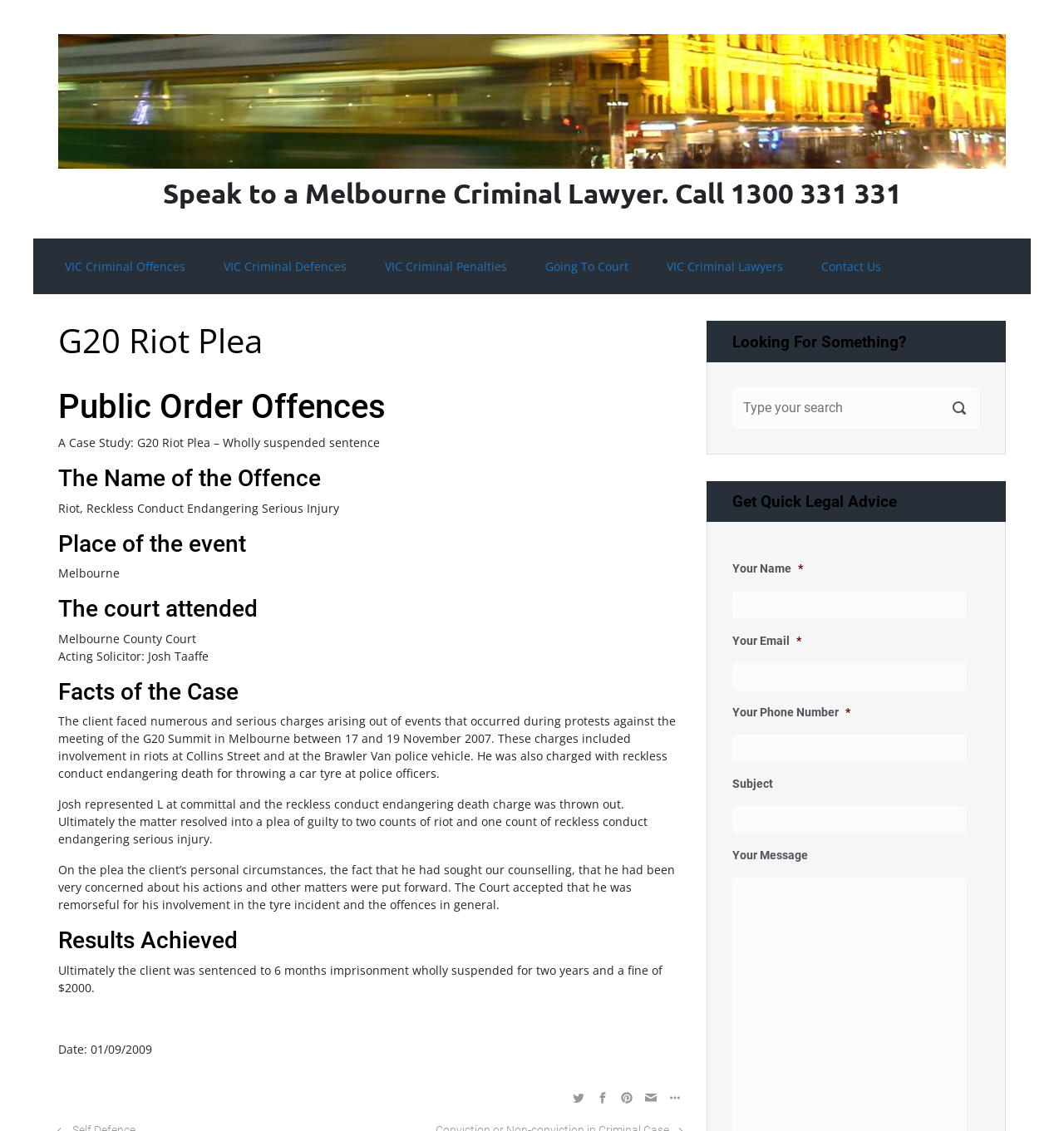Locate the bounding box coordinates of the element that should be clicked to execute the following instruction: "Read about BioEdge".

None